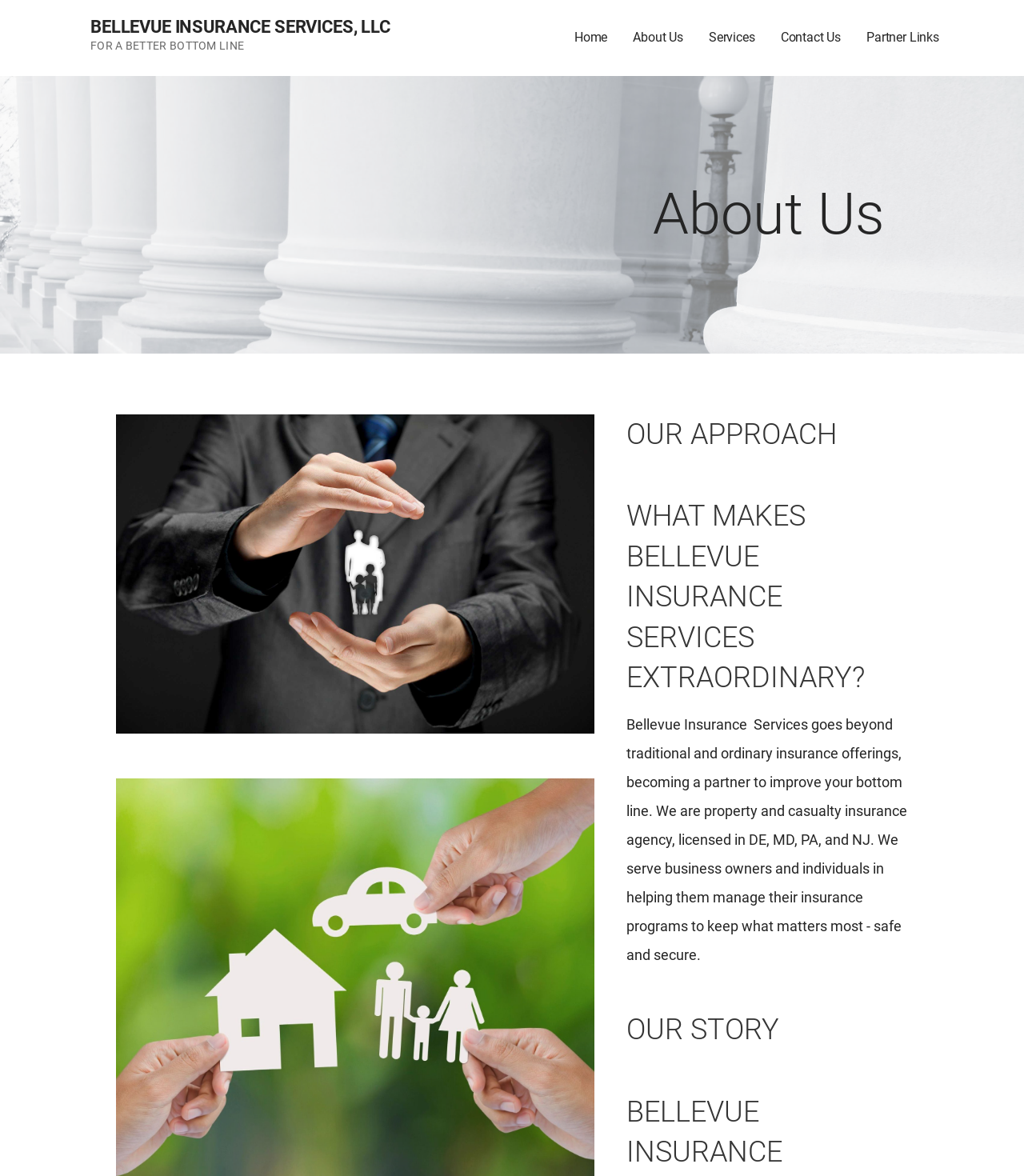Locate the headline of the webpage and generate its content.

BELLEVUE INSURANCE SERVICES, LLC